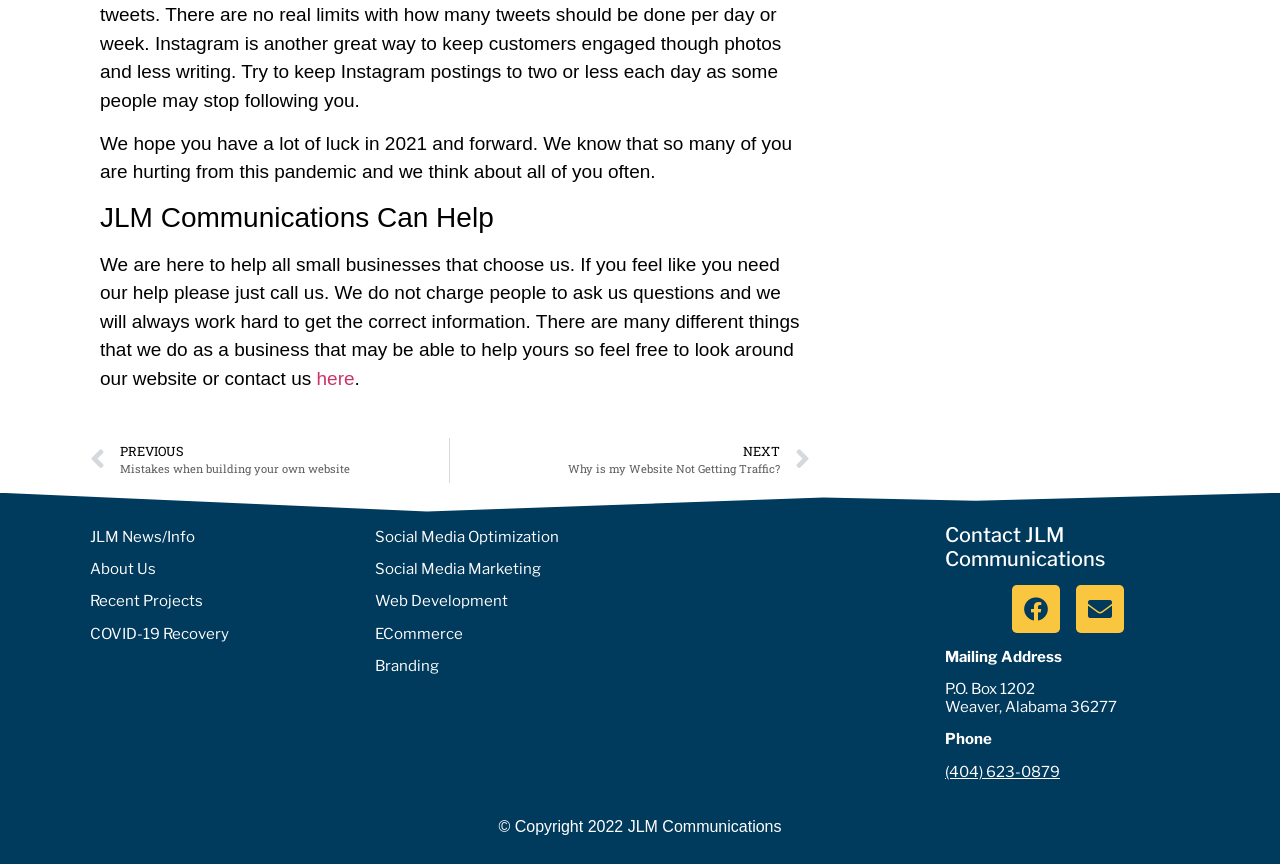Give a one-word or one-phrase response to the question:
What services does JLM Communications offer?

Web Development, ECommerce, etc.